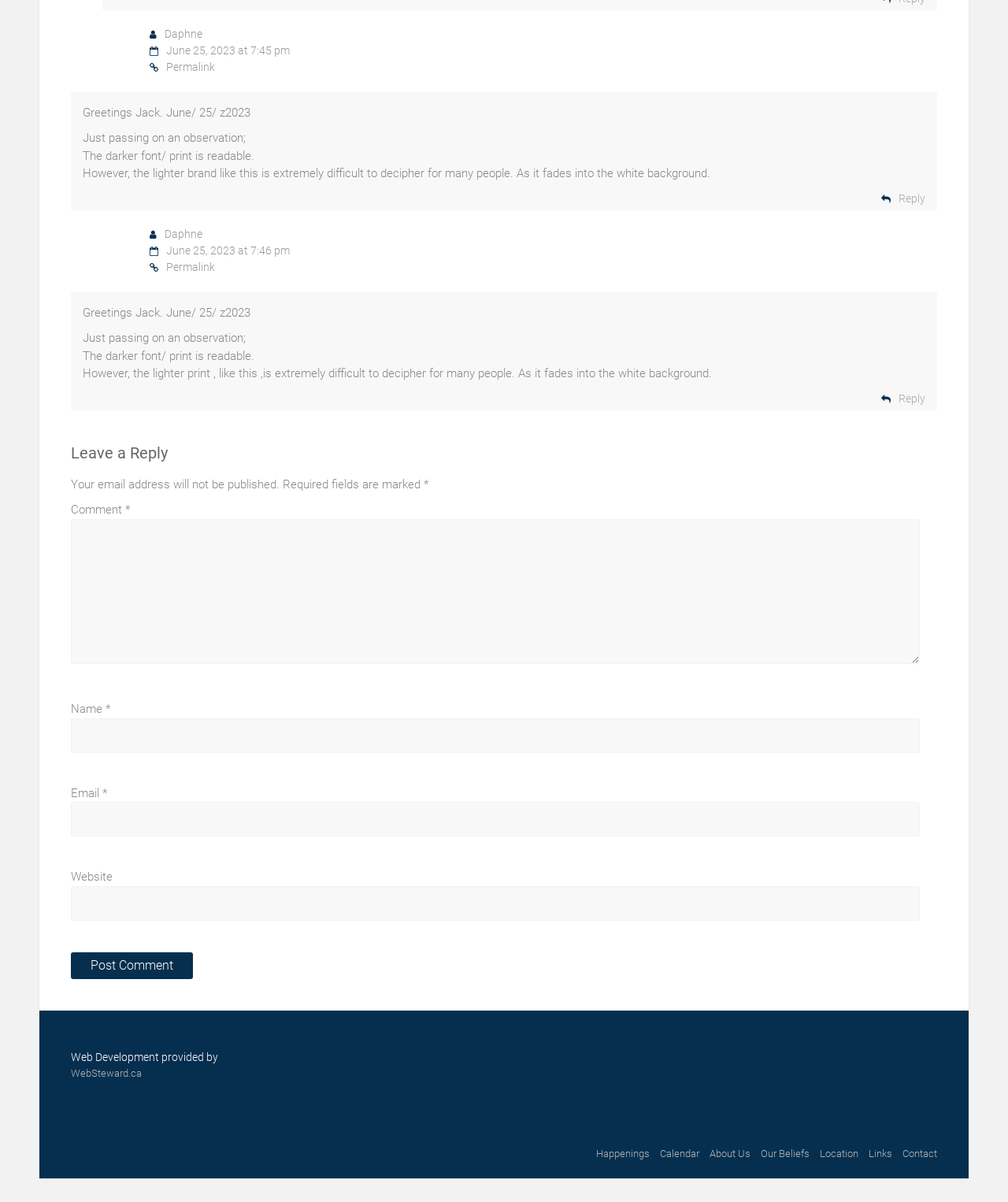What is the purpose of the textbox with the label 'Email'? Observe the screenshot and provide a one-word or short phrase answer.

To input email address